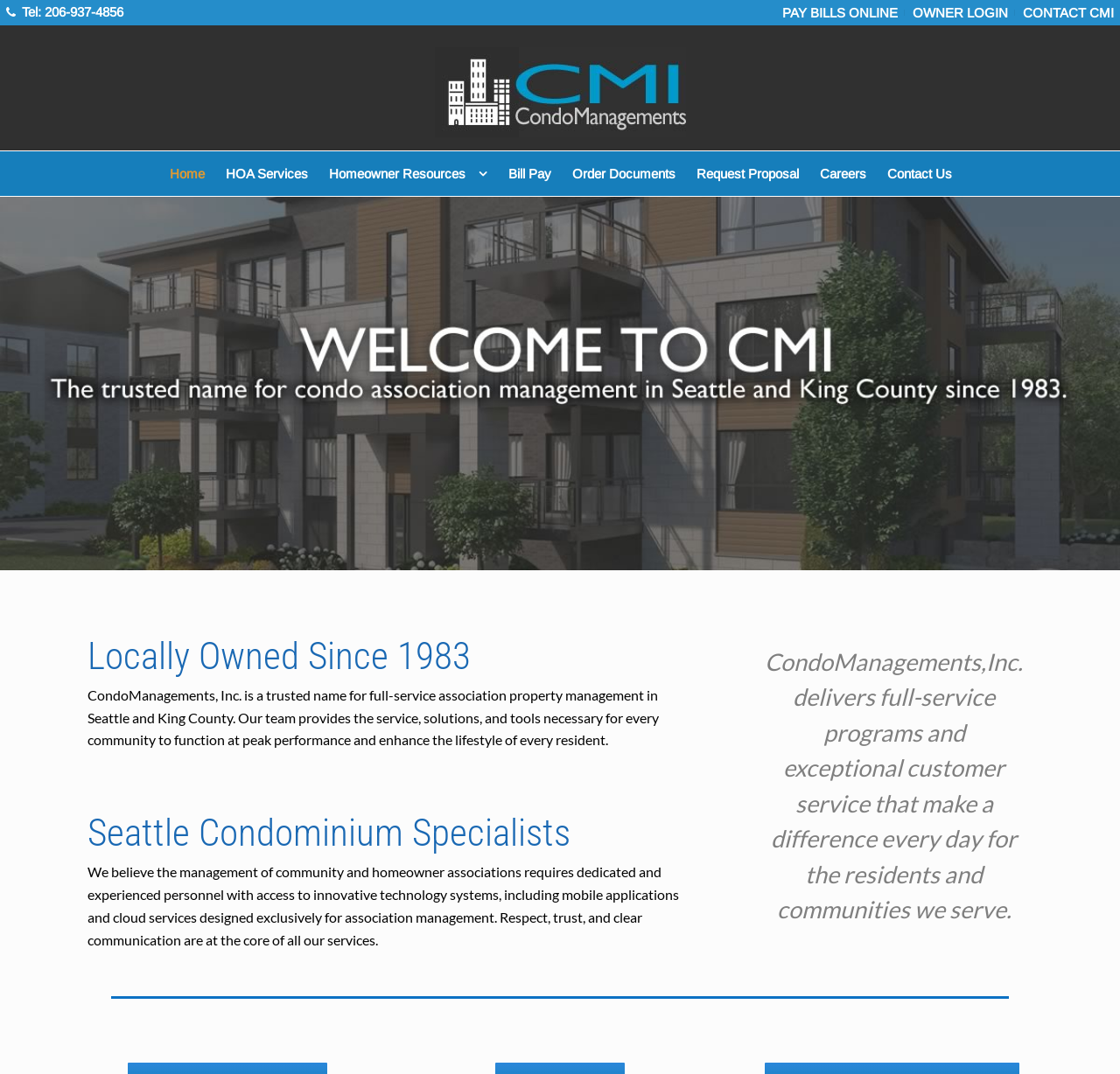Locate the bounding box coordinates of the area you need to click to fulfill this instruction: 'Pay bills online'. The coordinates must be in the form of four float numbers ranging from 0 to 1: [left, top, right, bottom].

[0.693, 0.0, 0.807, 0.024]